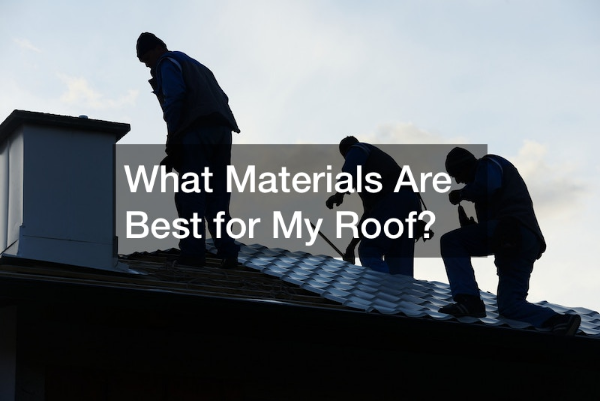Summarize the image with a detailed description that highlights all prominent details.

The image showcases a group of roofers actively engaged in installing roofing materials on a home. The backdrop features a cloudy sky, indicative of an afternoon setting, emphasizing the labor-intensive work being undertaken. Overlaying the image is the question, "What Materials Are Best for My Roof?", a crucial consideration for homeowners planning roofing projects. This inquiry is pivotal as selecting appropriate materials can significantly impact durability, maintenance, and the overall aesthetic of the roof. Common materials include asphalt shingles, slate, tile, and metal, each offering distinct advantages depending on the specific needs of residential and commercial buildings. As the contractors work diligently, they embody the importance of consulting professionals about the best roofing choices tailored to individual circumstances.